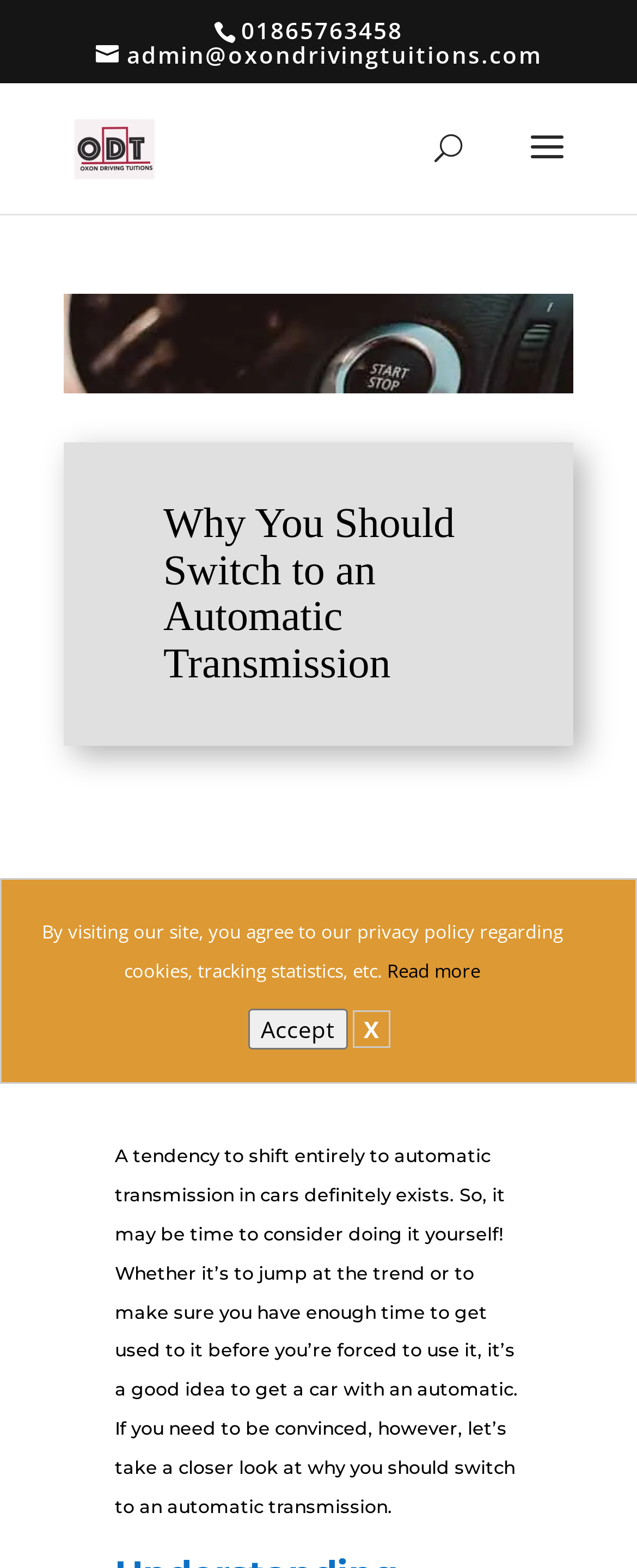Please answer the following question using a single word or phrase: 
What is the phone number displayed on the webpage?

01865763458